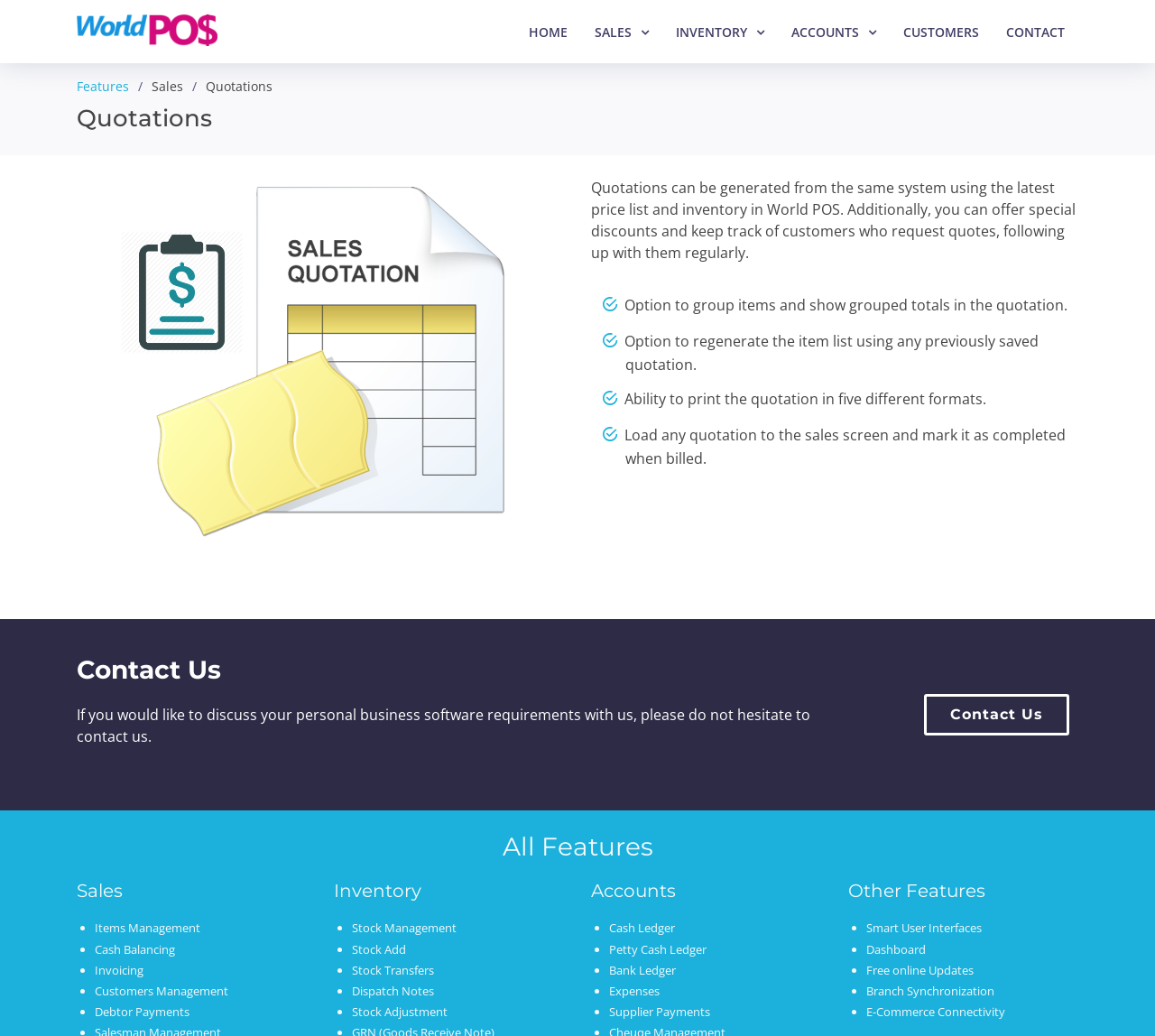Illustrate the webpage with a detailed description.

The webpage is about Quotations in World POS Software. At the top, there is a heading with the title "Quotations - World POS Software" and a logo image. Below the title, there is a navigation menu with links to "HOME", "SALES", "INVENTORY", "ACCOUNTS", "CUSTOMERS", and "CONTACT".

On the left side, there is a section with a heading "Features" and links to "Sales", "Quotations", and "Contact Us". Below this section, there is a paragraph describing the Quotations feature, which allows users to generate quotes from the same system using the latest price list and inventory in World POS. The paragraph also mentions the ability to offer special discounts and track customers who request quotes.

Below the paragraph, there are several bullet points highlighting the key features of Quotations, including the option to group items and show grouped totals, regenerate the item list using any previously saved quotation, print the quotation in five different formats, and load any quotation to the sales screen and mark it as completed when billed.

On the right side, there are three sections with headings "Contact Us", "All Features", and "Sales". The "Contact Us" section has a paragraph encouraging users to contact the company to discuss their personal business software requirements. Below the paragraph, there is a link to "Contact Us".

The "All Features" section has a heading and several links to different features, including "Items Management", "Cash Balancing", "Invoicing", "Customers Management", and "Debtor Payments".

The "Sales" section has a heading and several links to different sales-related features, including "Items Management", "Cash Balancing", "Invoicing", and "Customers Management".

Further down the page, there are sections for "Inventory", "Accounts", and "Other Features", each with their own headings and links to related features. The "Inventory" section has links to "Stock Management", "Stock Add", "Stock Transfers", "Dispatch Notes", and "Stock Adjustment". The "Accounts" section has links to "Cash Ledger", "Petty Cash Ledger", "Bank Ledger", "Expenses", and "Supplier Payments". The "Other Features" section has links to "Smart User Interfaces", "Dashboard", "Free online Updates", "Branch Synchronization", and "E-Commerce Connectivity".